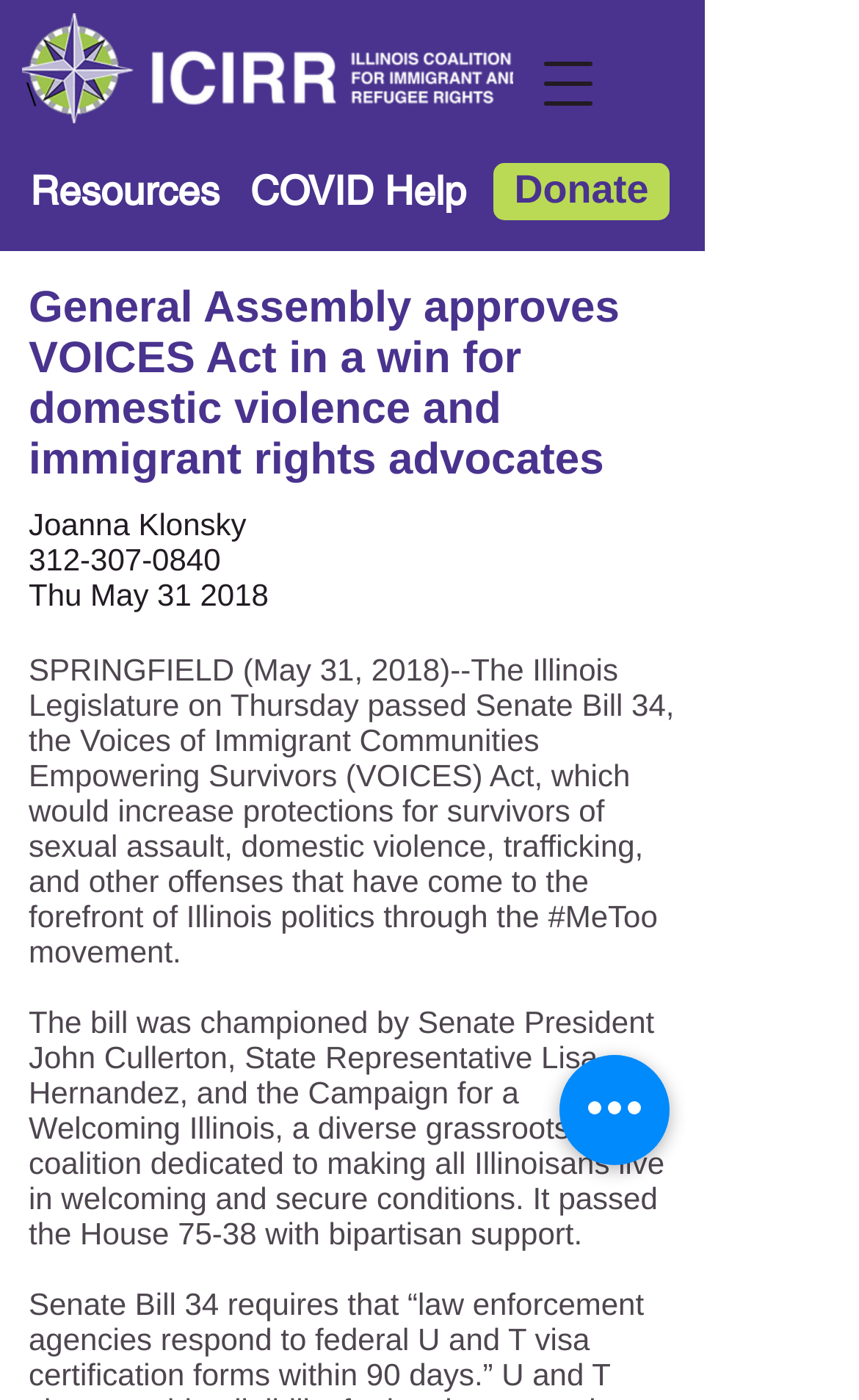How many buttons are on the webpage?
Please answer the question with as much detail and depth as you can.

I counted the buttons on the webpage, which are 'Open navigation menu' and 'Acciones rápidas', so there are 2 buttons in total.